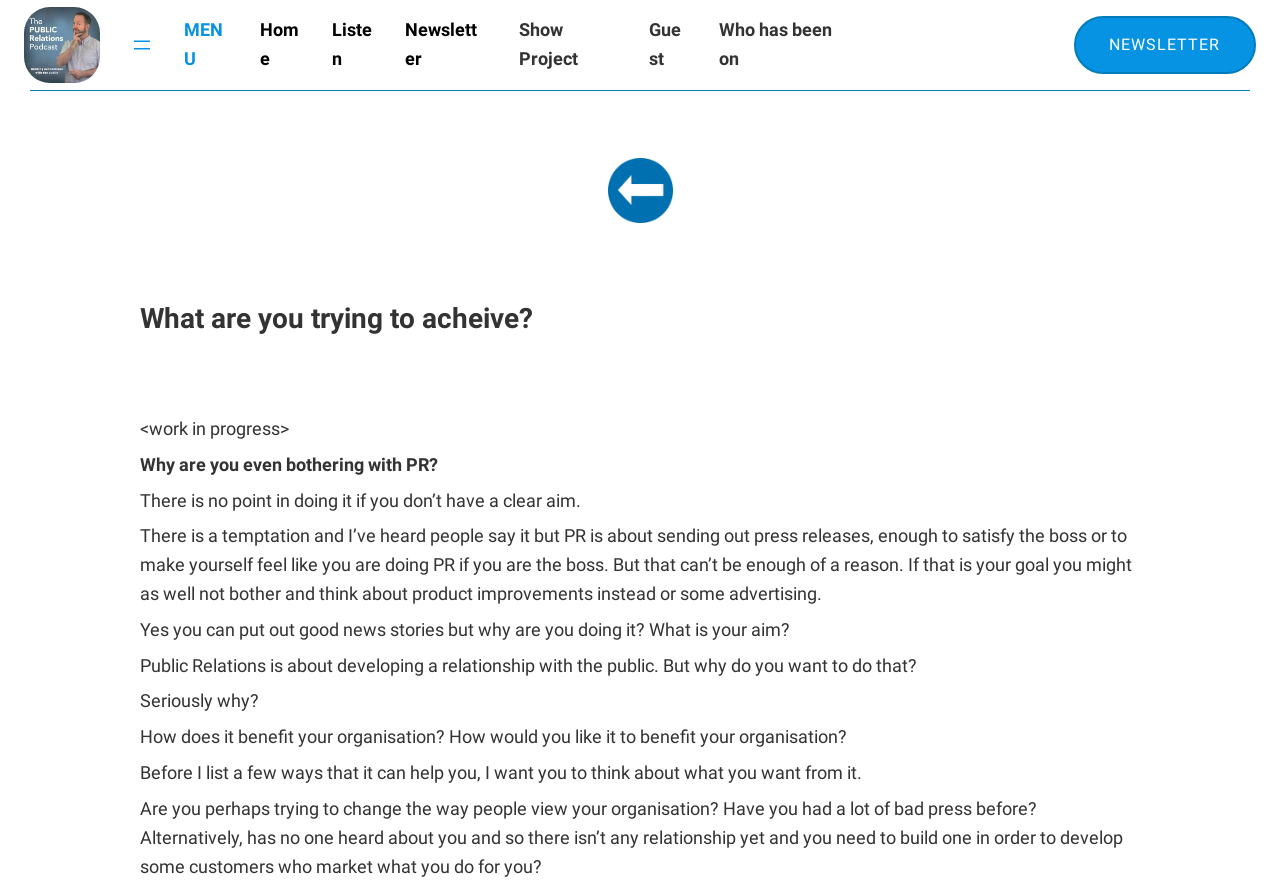What is the tone of the webpage?
Answer with a single word or phrase, using the screenshot for reference.

Inquisitive